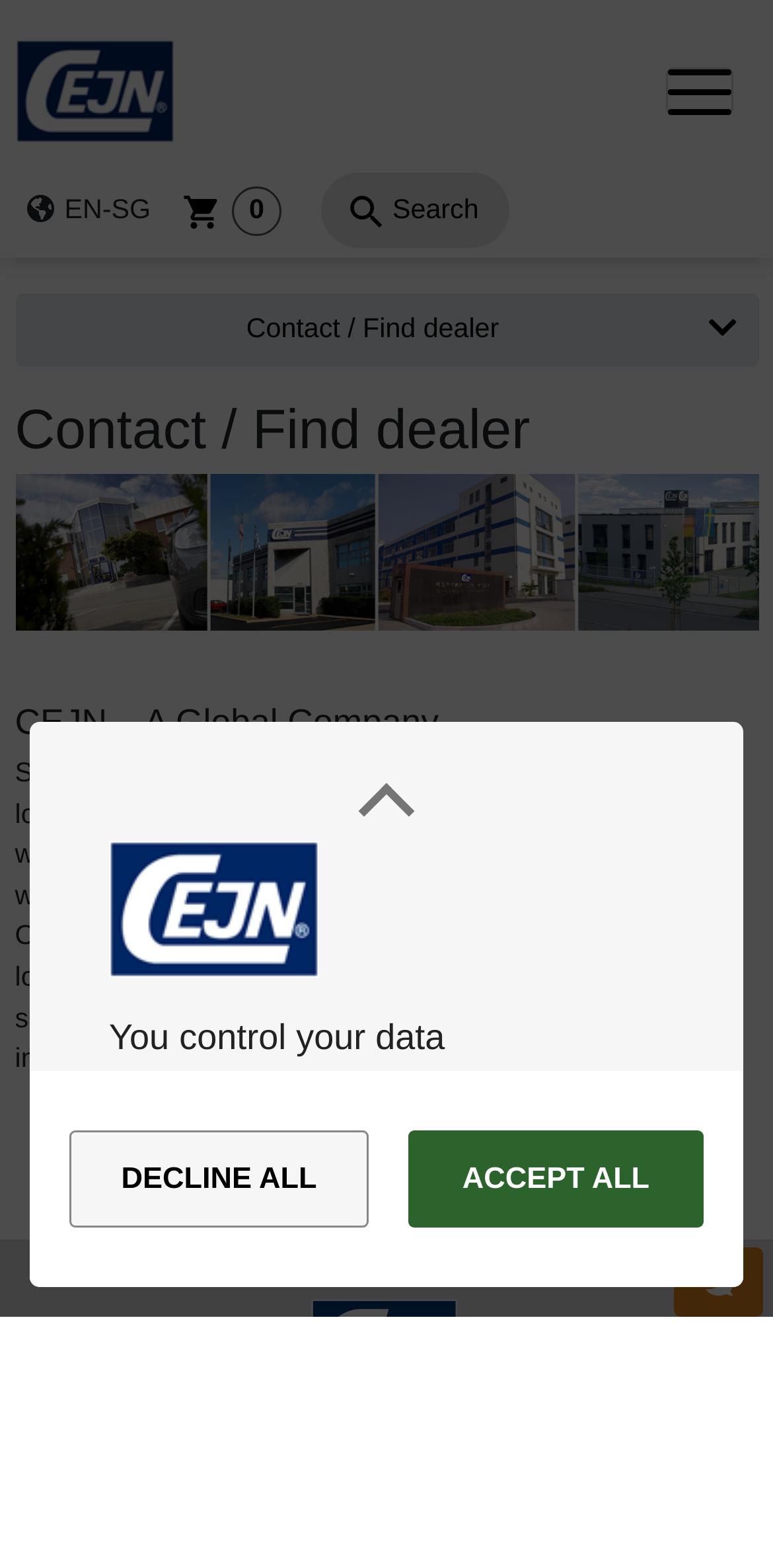Please respond to the question using a single word or phrase:
How many local sales offices does CEJN have?

17